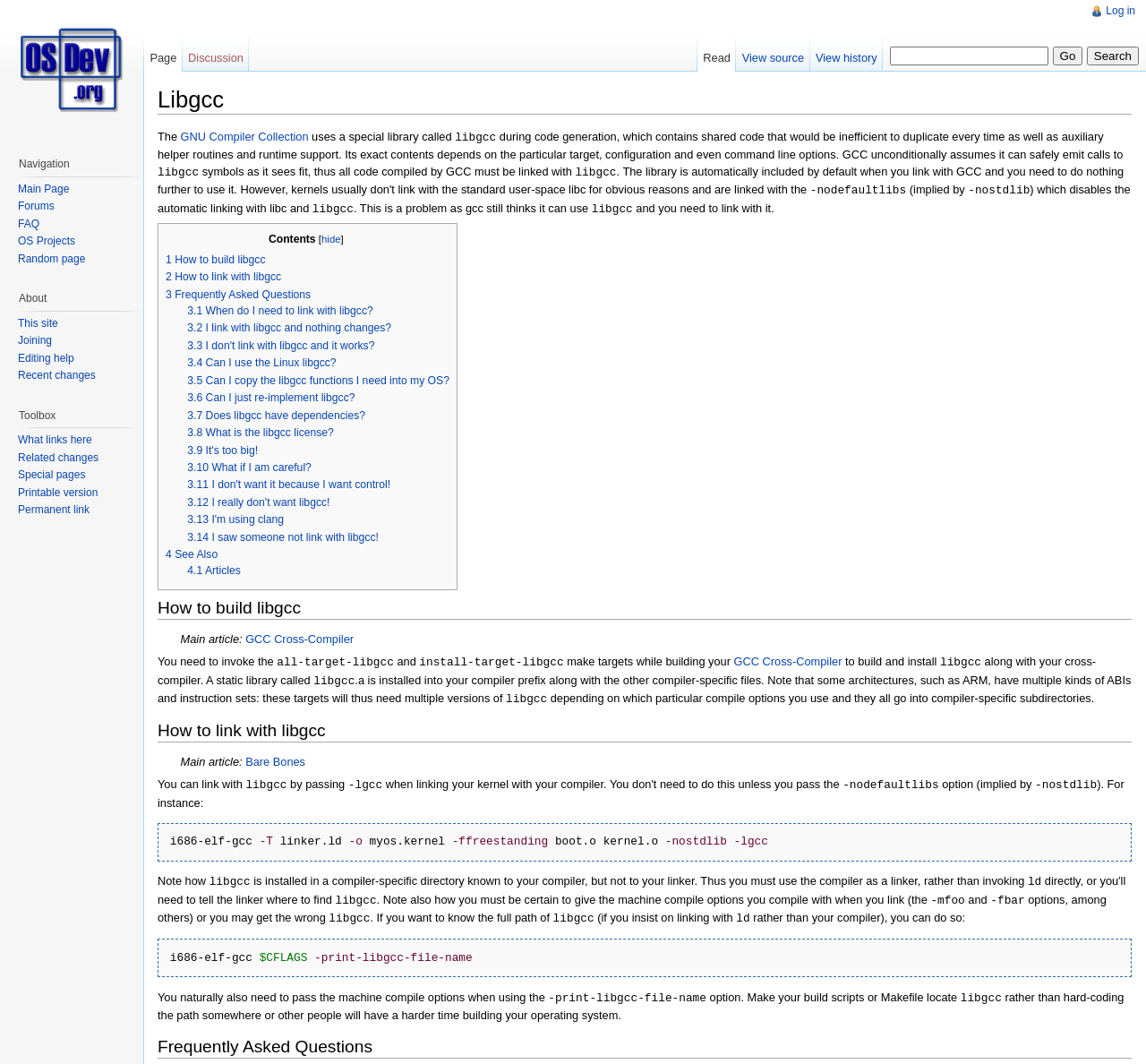Refer to the image and provide an in-depth answer to the question: 
Why do I need to link with libgcc?

You need to link with libgcc because GCC unconditionally assumes it can safely emit calls to symbols as it sees fit, thus all code compiled by GCC must be linked with libgcc.